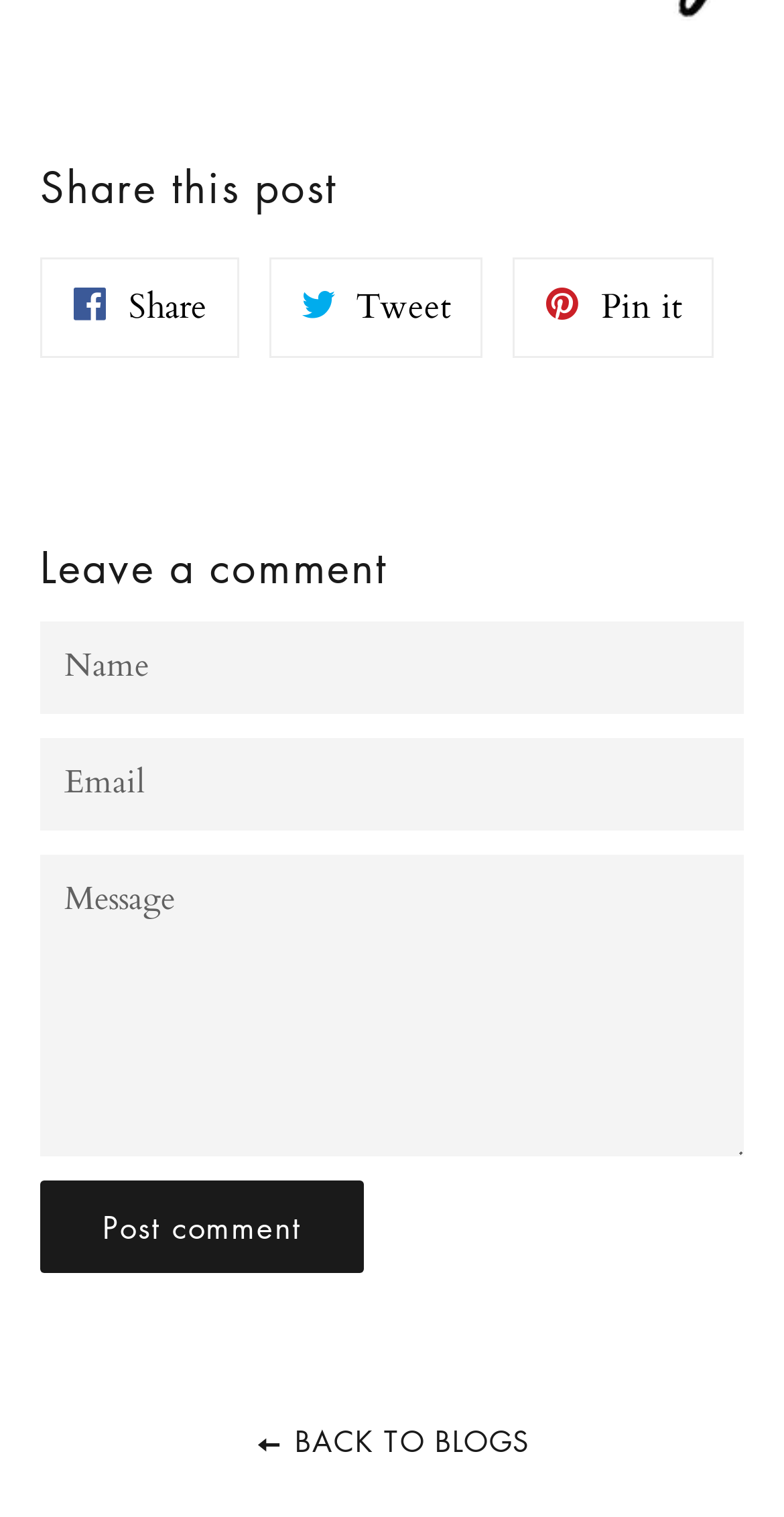Please determine the bounding box coordinates, formatted as (top-left x, top-left y, bottom-right x, bottom-right y), with all values as floating point numbers between 0 and 1. Identify the bounding box of the region described as: Pin it Pin on Pinterest

[0.654, 0.051, 0.91, 0.116]